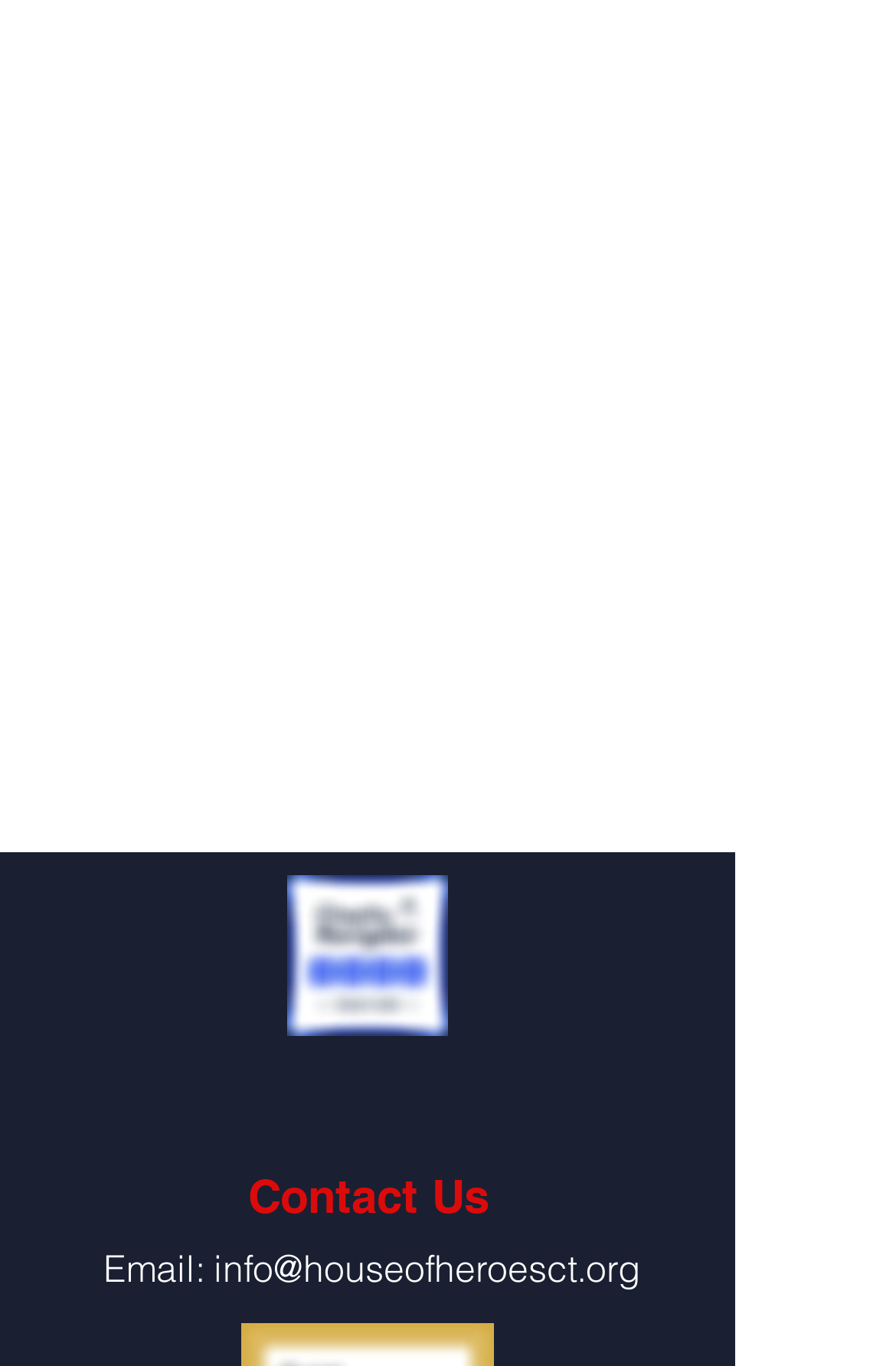Given the element description aria-label="White Instagram Icon", predict the bounding box coordinates for the UI element in the webpage screenshot. The format should be (top-left x, top-left y, bottom-right x, bottom-right y), and the values should be between 0 and 1.

[0.364, 0.775, 0.454, 0.834]